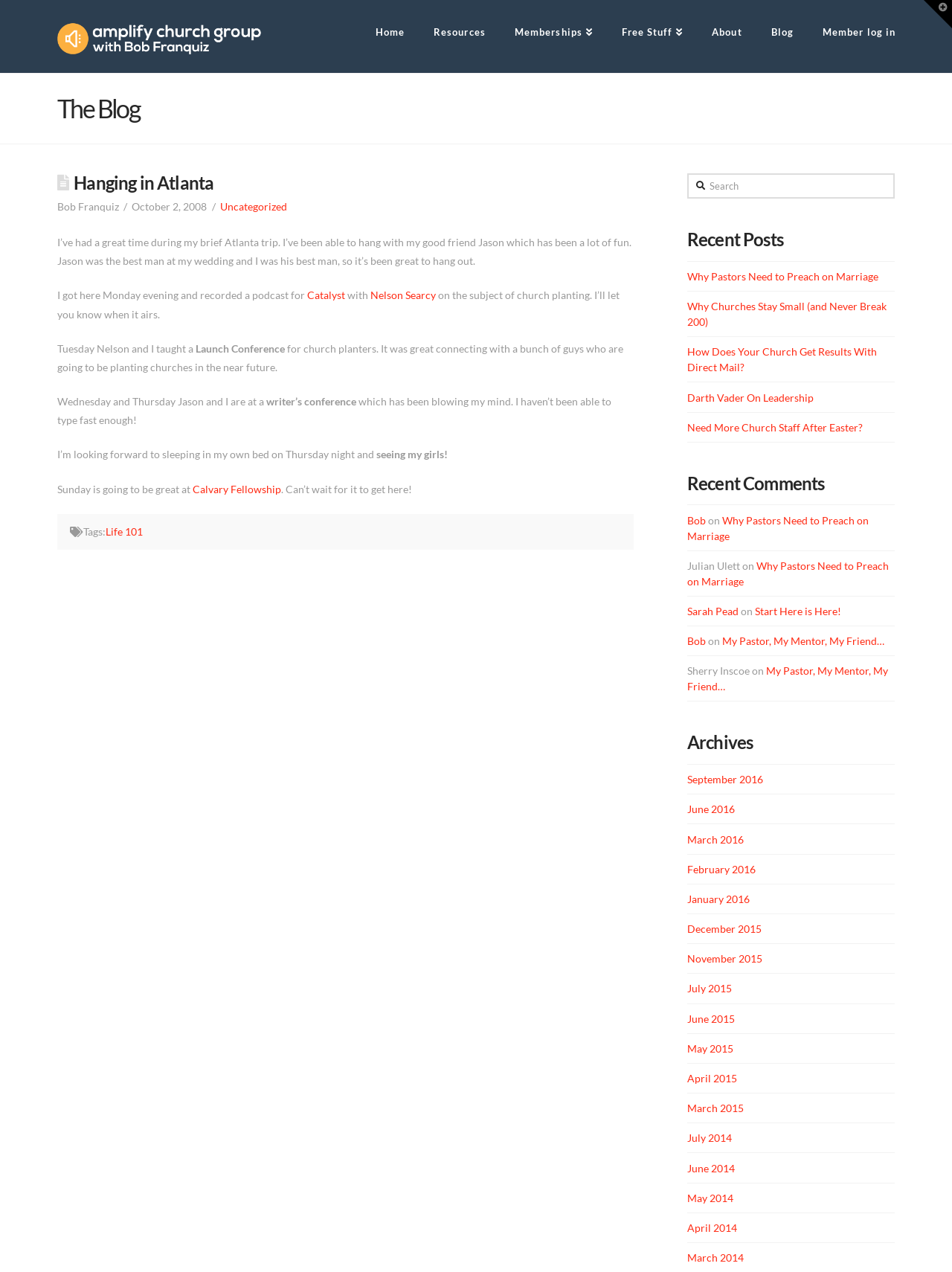What is the topic of the blog post?
Using the image as a reference, answer the question with a short word or phrase.

Atlanta trip